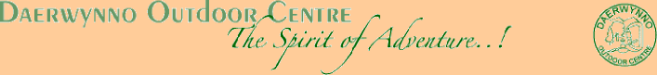Illustrate the image with a detailed and descriptive caption.

The image showcases the vibrant branding of the Daerwynno Outdoor Centre, highlighting its adventurous spirit. The design features the name "Daerwynno Outdoor Centre" prominently in an elegant green font, set against a soft peach background that exudes warmth and approachability. Below the title, the phrase "The Spirit of Adventure..!" further emphasizes the center's focus on outdoor activities and exploration. In the top right corner, there is a circular emblem with the words "Daerwynno Outdoor Centre," likely representing the center's identity and commitment to providing an enriching outdoor experience. This visual captures the essence of adventure and community that the outdoor center aims to convey.